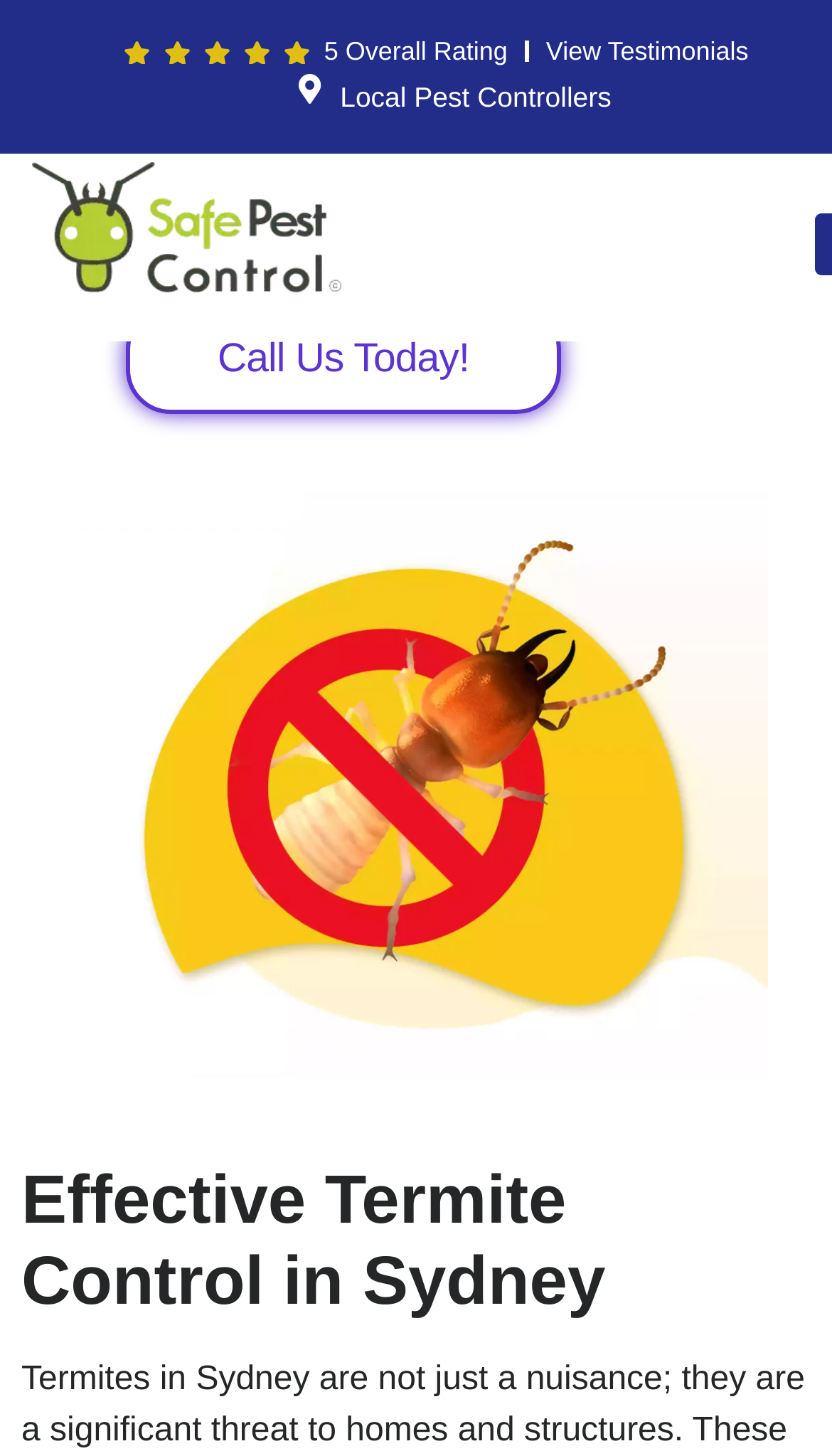Refer to the screenshot and give an in-depth answer to this question: How many links are there in the top section?

There are three links in the top section of the webpage, which are 'View Testimonials', 'Local Pest Controllers', and 'safe pest control'.